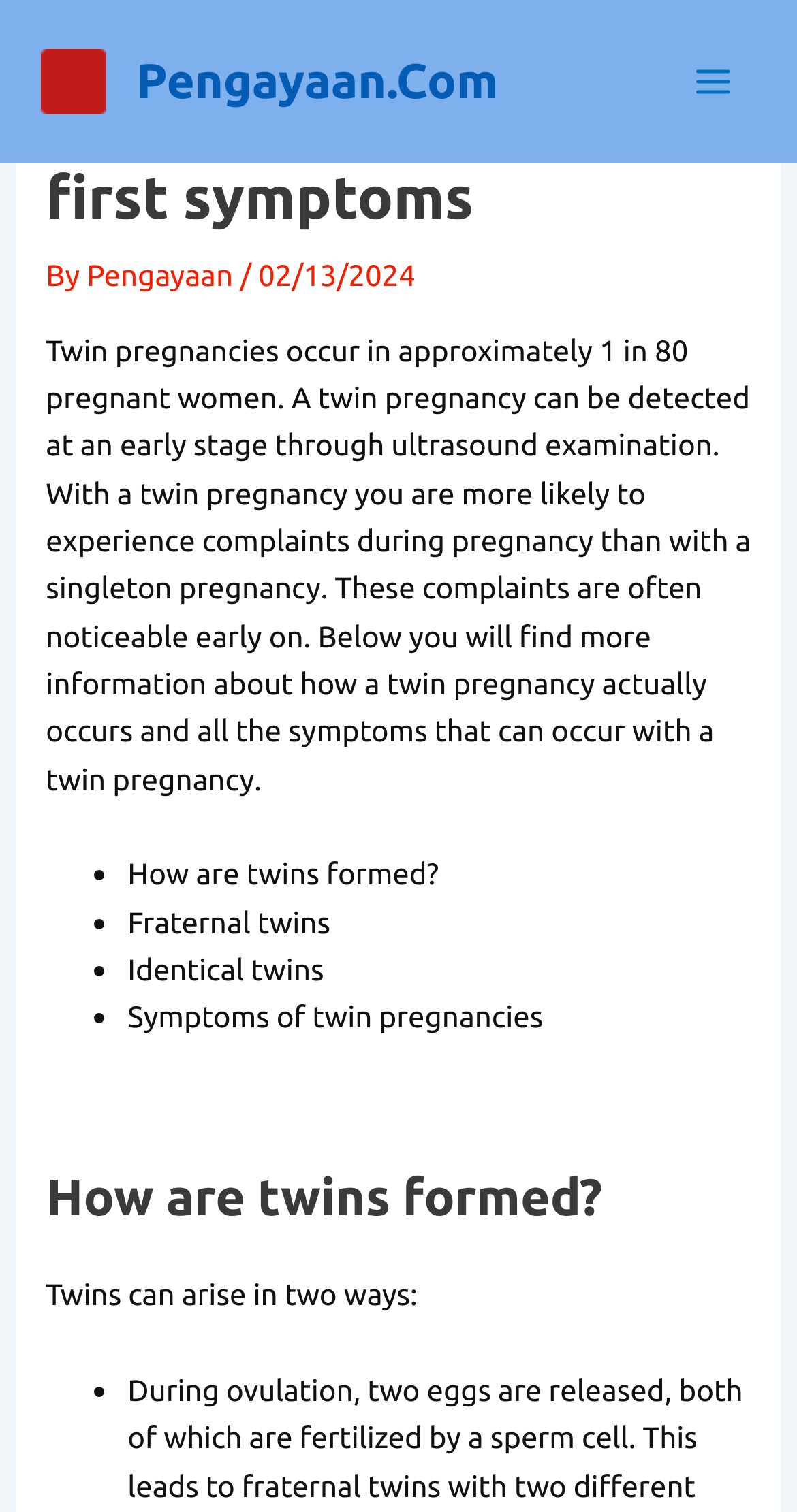Using the given element description, provide the bounding box coordinates (top-left x, top-left y, bottom-right x, bottom-right y) for the corresponding UI element in the screenshot: alt="Pengayaan.Com"

[0.051, 0.04, 0.133, 0.063]